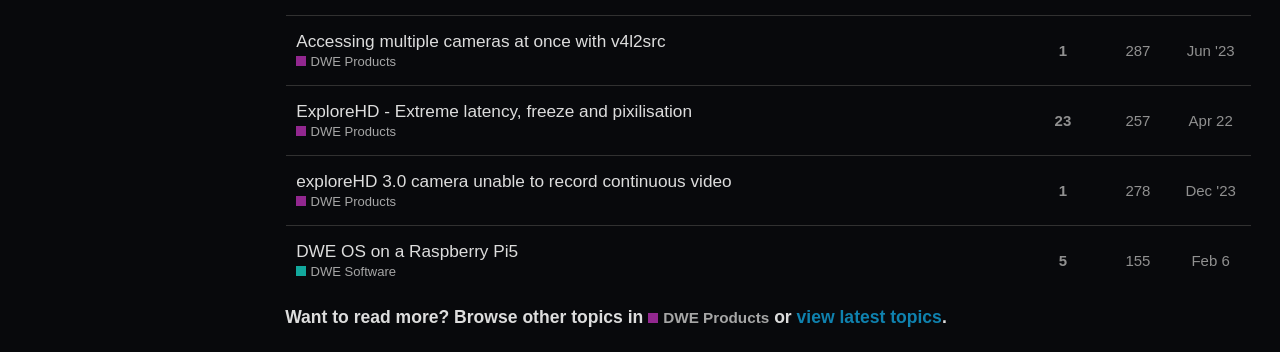Show the bounding box coordinates of the element that should be clicked to complete the task: "Explore DWE OS on a Raspberry Pi5".

[0.231, 0.643, 0.405, 0.785]